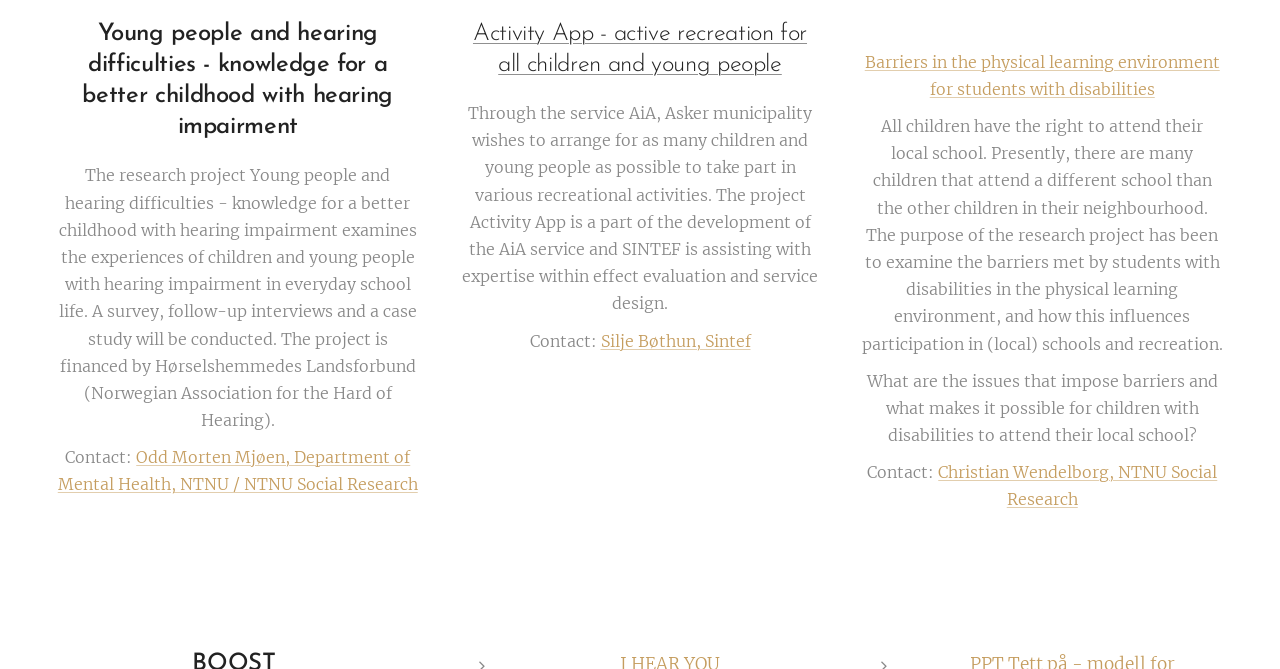Find the UI element described as: "Silje Bøthun, Sintef" and predict its bounding box coordinates. Ensure the coordinates are four float numbers between 0 and 1, [left, top, right, bottom].

[0.469, 0.494, 0.586, 0.524]